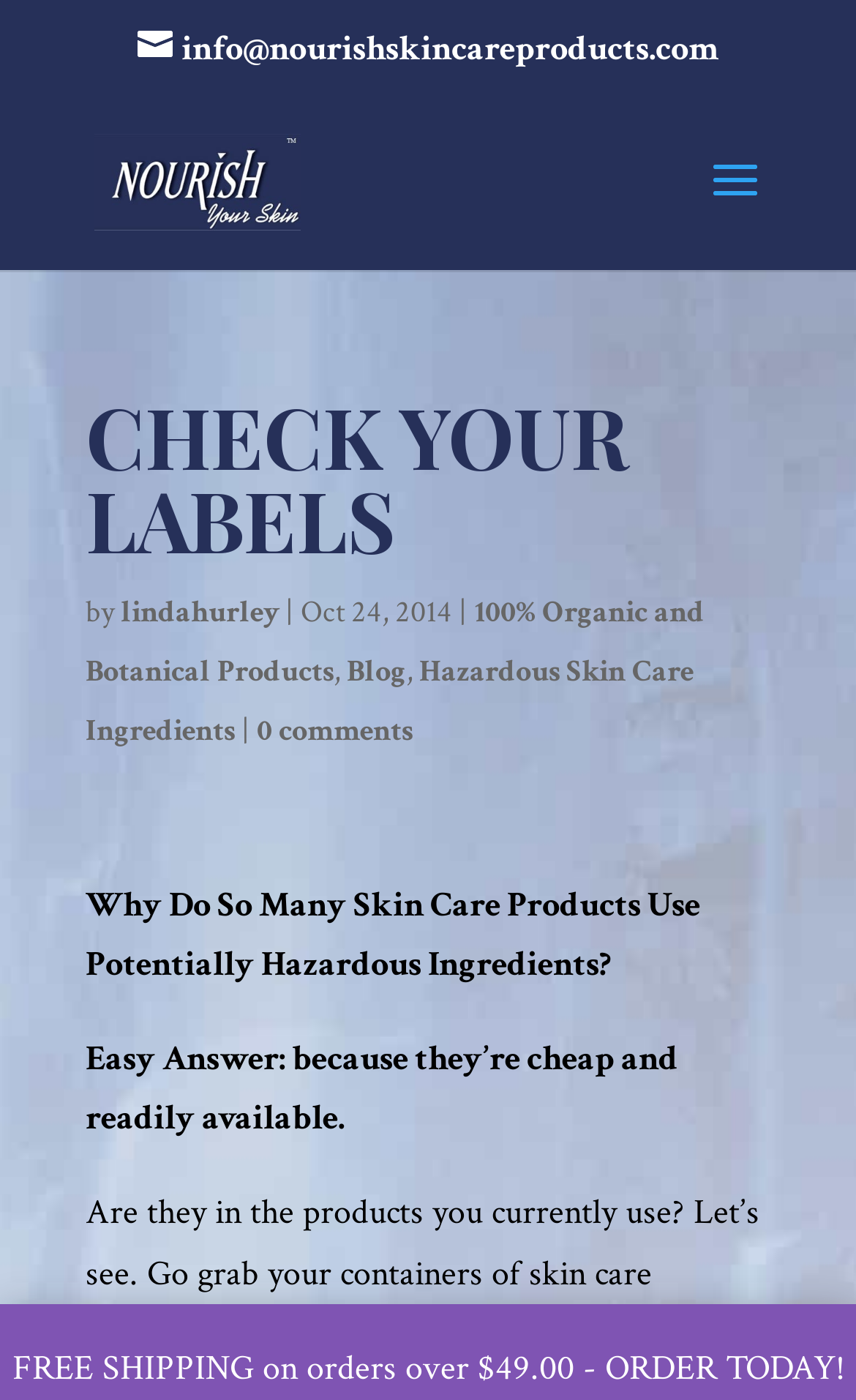What is the purpose of the search bar?
Deliver a detailed and extensive answer to the question.

The purpose of the search bar can be inferred by looking at its location and the text next to it. The search bar is located at the top of the webpage and has a label 'Search for:' next to it. This suggests that the search bar is intended to be used to search for products or information on the website.